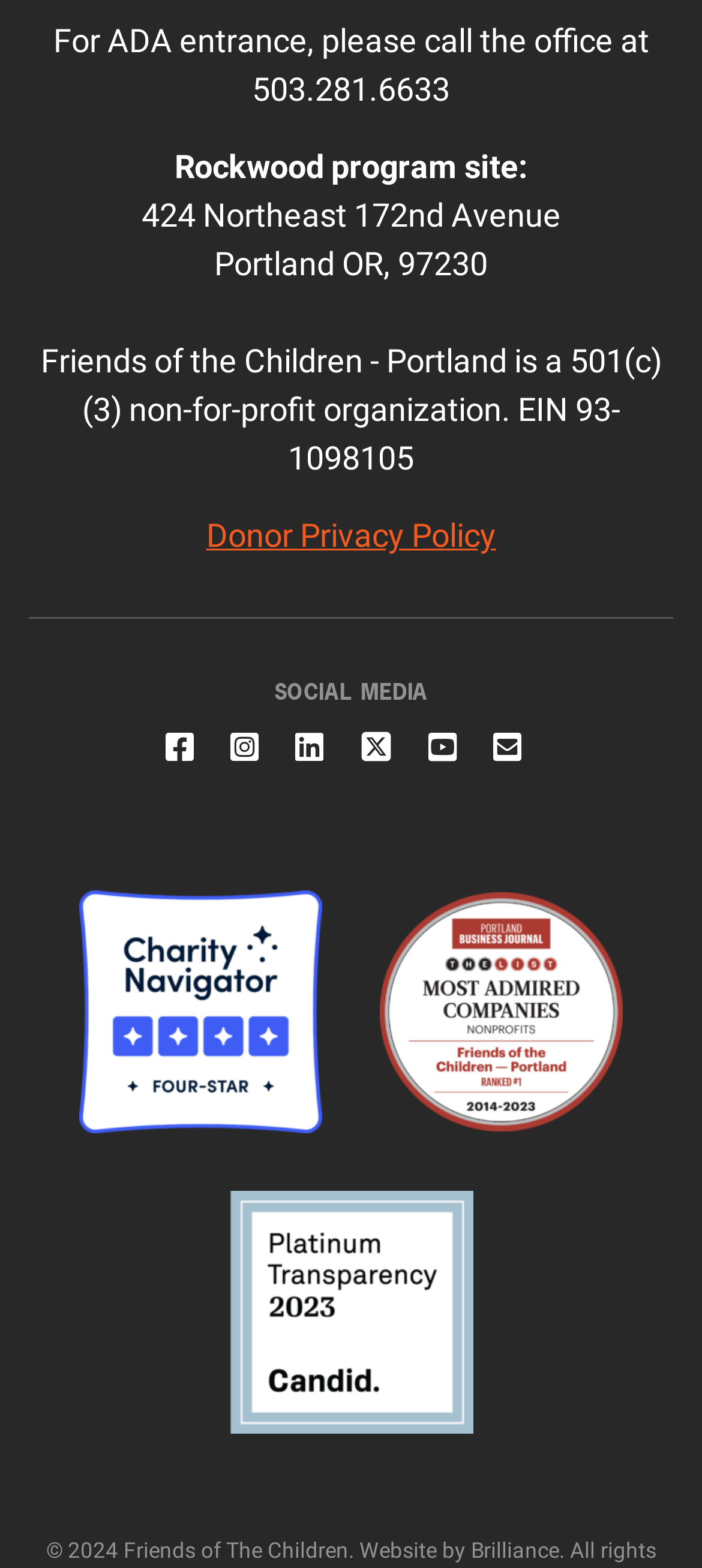Find and provide the bounding box coordinates for the UI element described here: "alt="ACBJ 0269140 BADGE FINAL"". The coordinates should be given as four float numbers between 0 and 1: [left, top, right, bottom].

[0.5, 0.551, 0.928, 0.74]